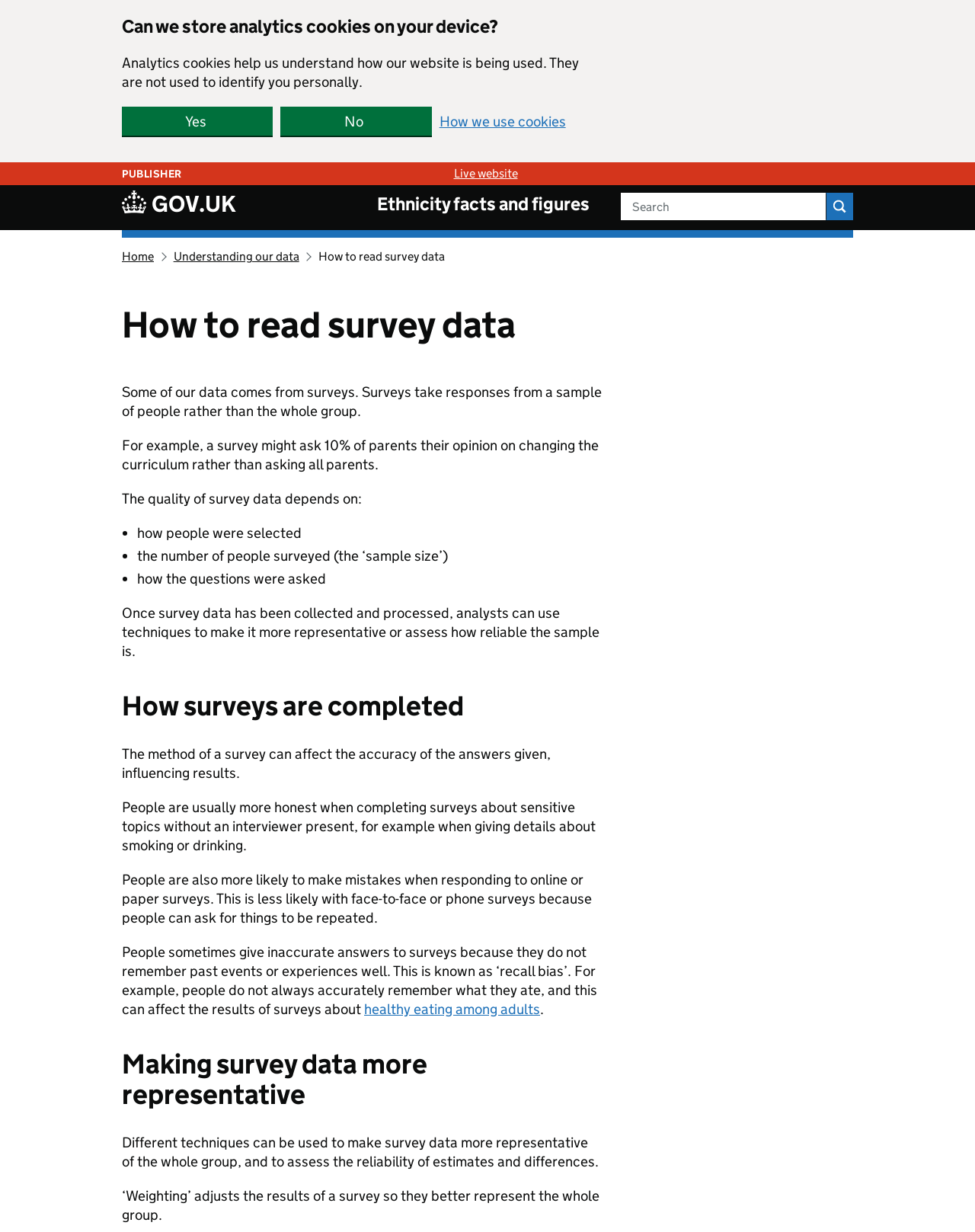Find the bounding box coordinates of the element to click in order to complete this instruction: "Search for something". The bounding box coordinates must be four float numbers between 0 and 1, denoted as [left, top, right, bottom].

[0.637, 0.156, 0.875, 0.179]